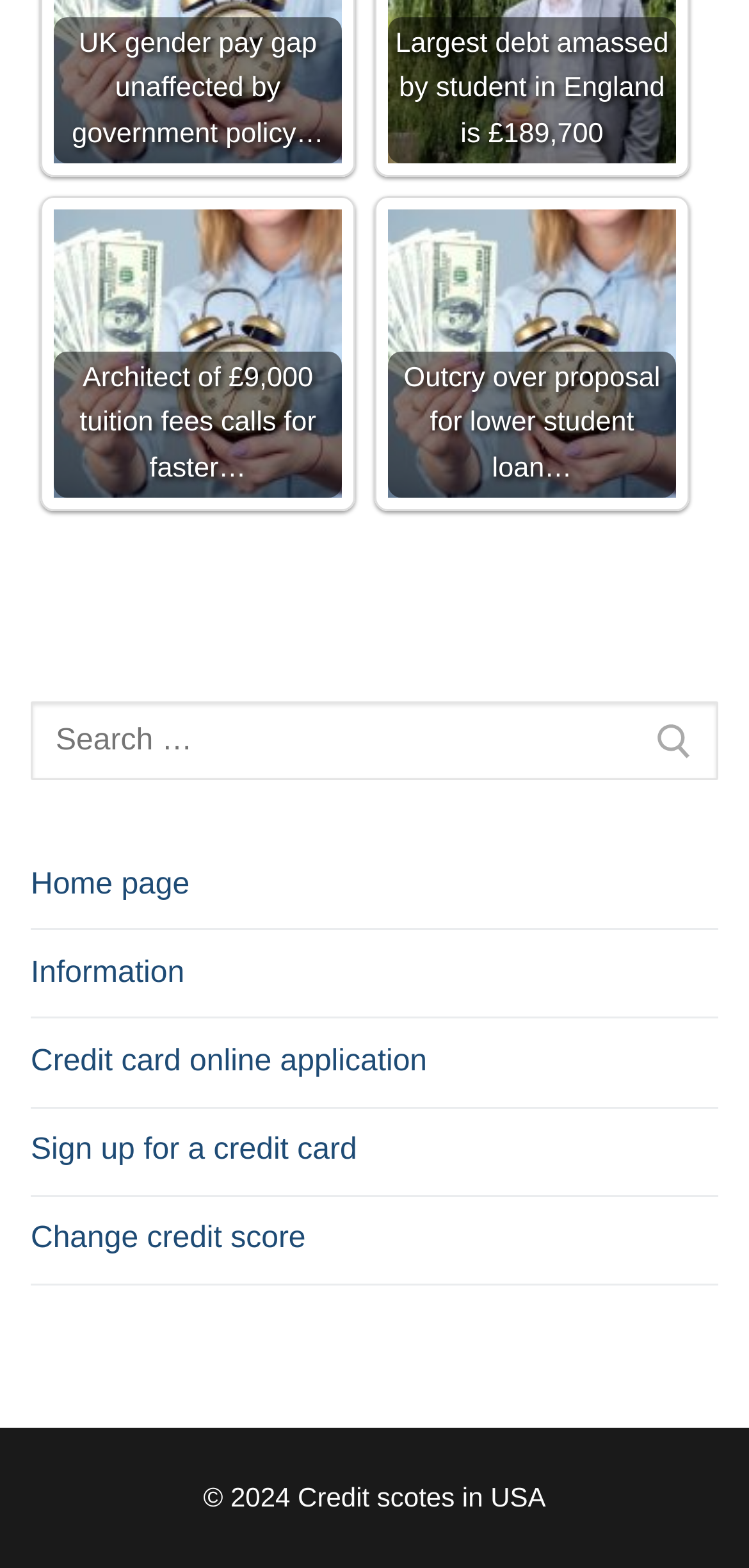What is the name of the website?
Please answer the question with as much detail and depth as you can.

I found the name of the website at the bottom of the webpage, which states '© 2024 Credit scotes in USA'.